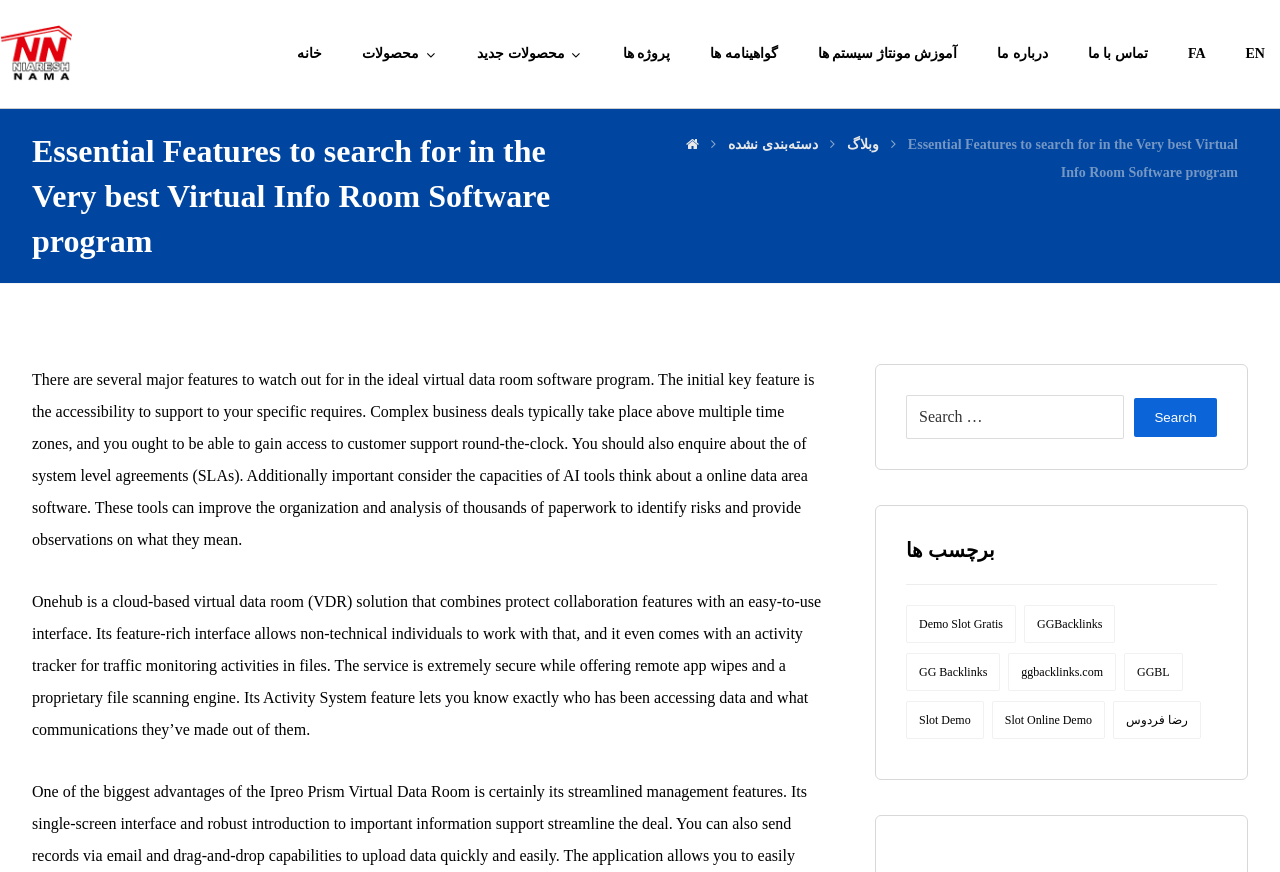Given the element description: "FA", predict the bounding box coordinates of this UI element. The coordinates must be four float numbers between 0 and 1, given as [left, top, right, bottom].

[0.916, 0.039, 0.954, 0.085]